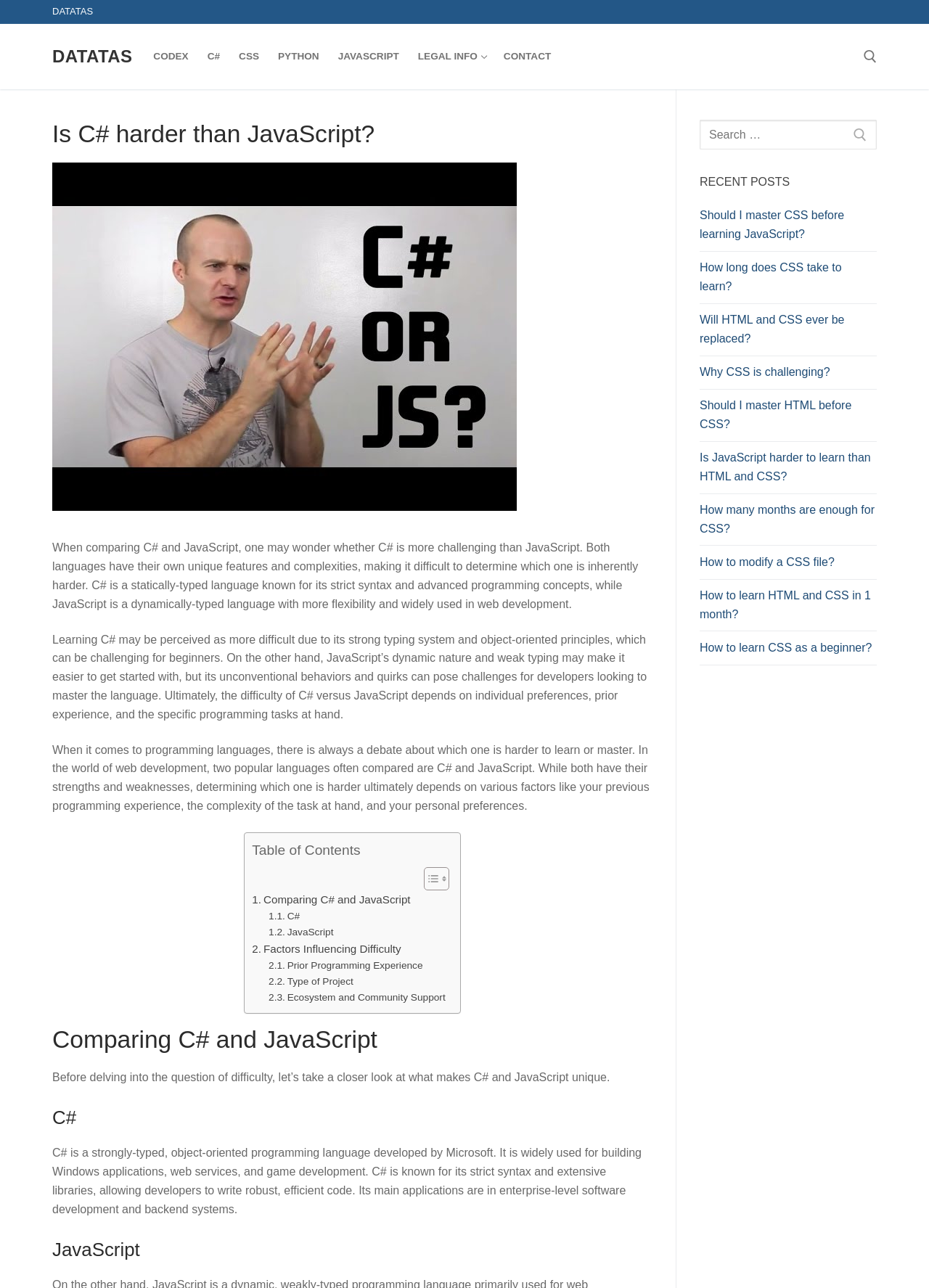What is the purpose of the search box?
Based on the visual information, provide a detailed and comprehensive answer.

The search box is located at the top right corner of the webpage, allowing users to search for specific content within the webpage or the website.